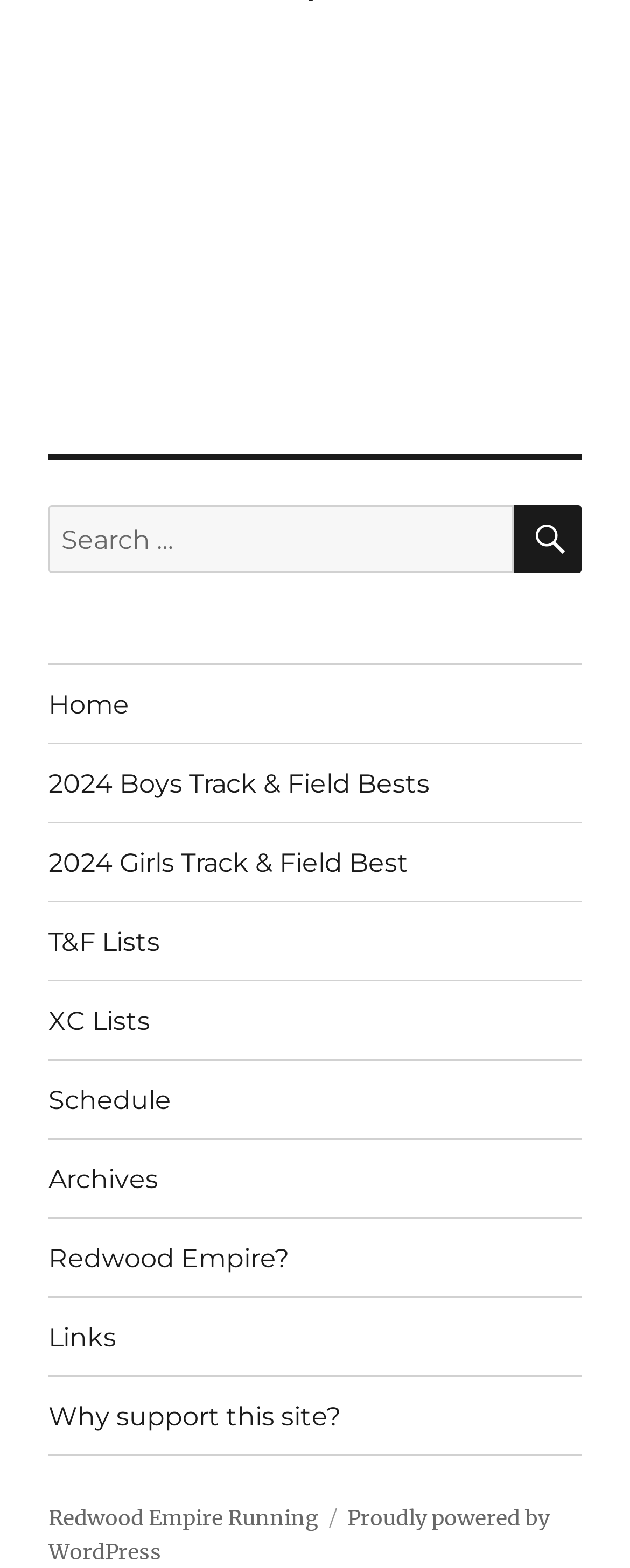What is the name of the website?
Please provide a single word or phrase in response based on the screenshot.

Redwood Empire Running